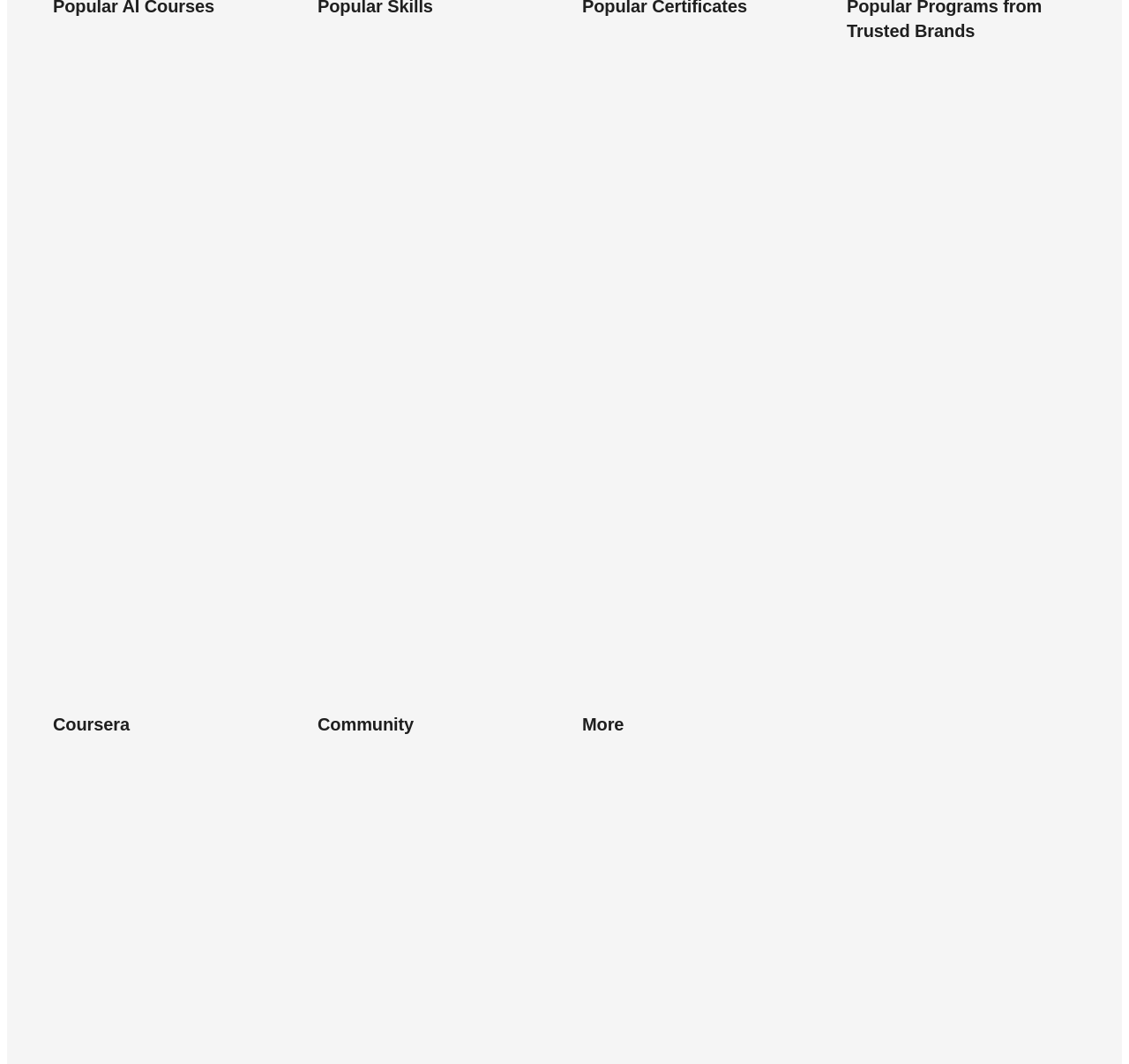Show the bounding box coordinates for the HTML element described as: "Duke".

[0.75, 0.369, 0.776, 0.382]